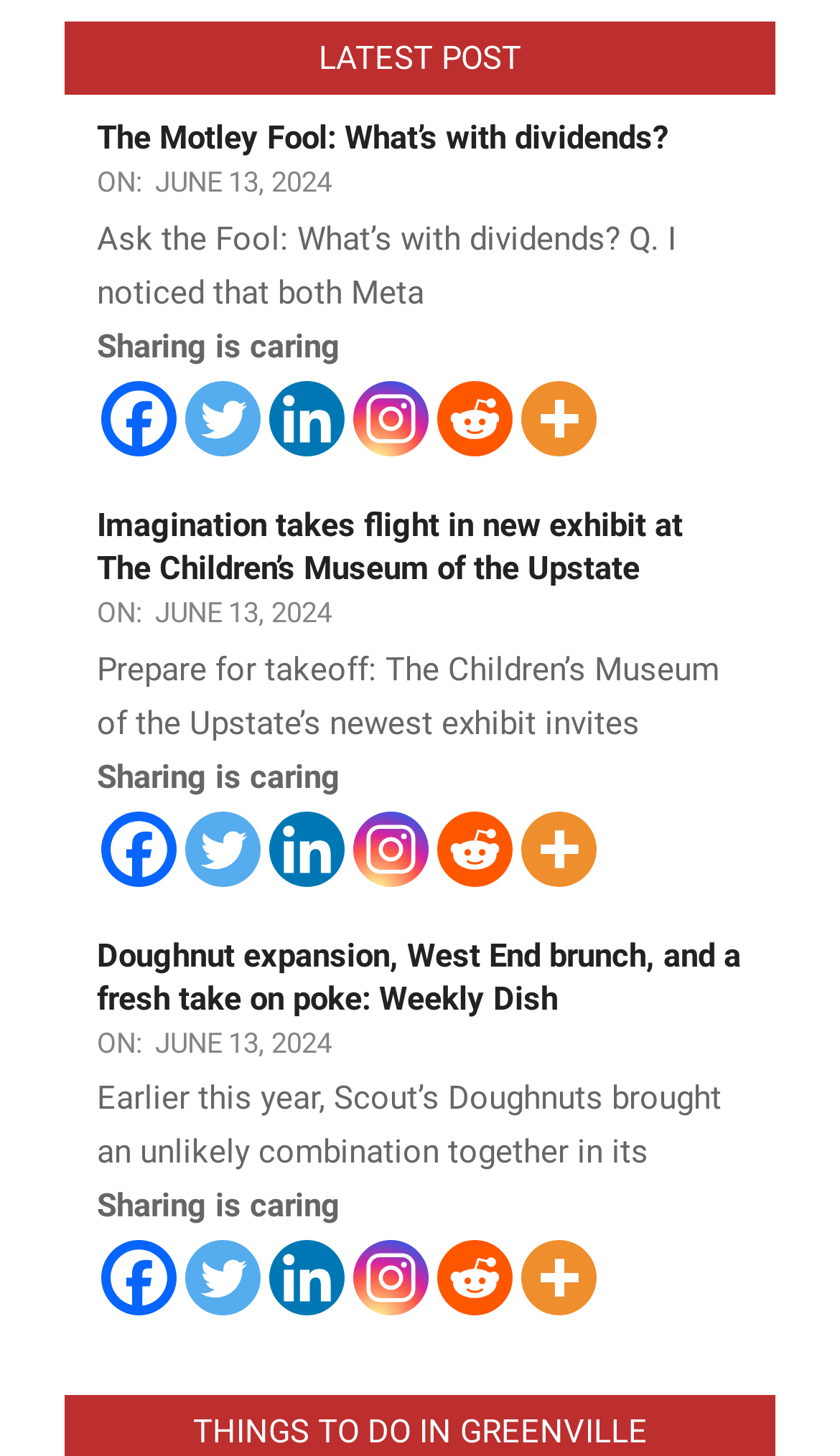Locate the bounding box coordinates of the area to click to fulfill this instruction: "Share on Facebook". The bounding box should be presented as four float numbers between 0 and 1, in the order [left, top, right, bottom].

[0.121, 0.262, 0.21, 0.314]